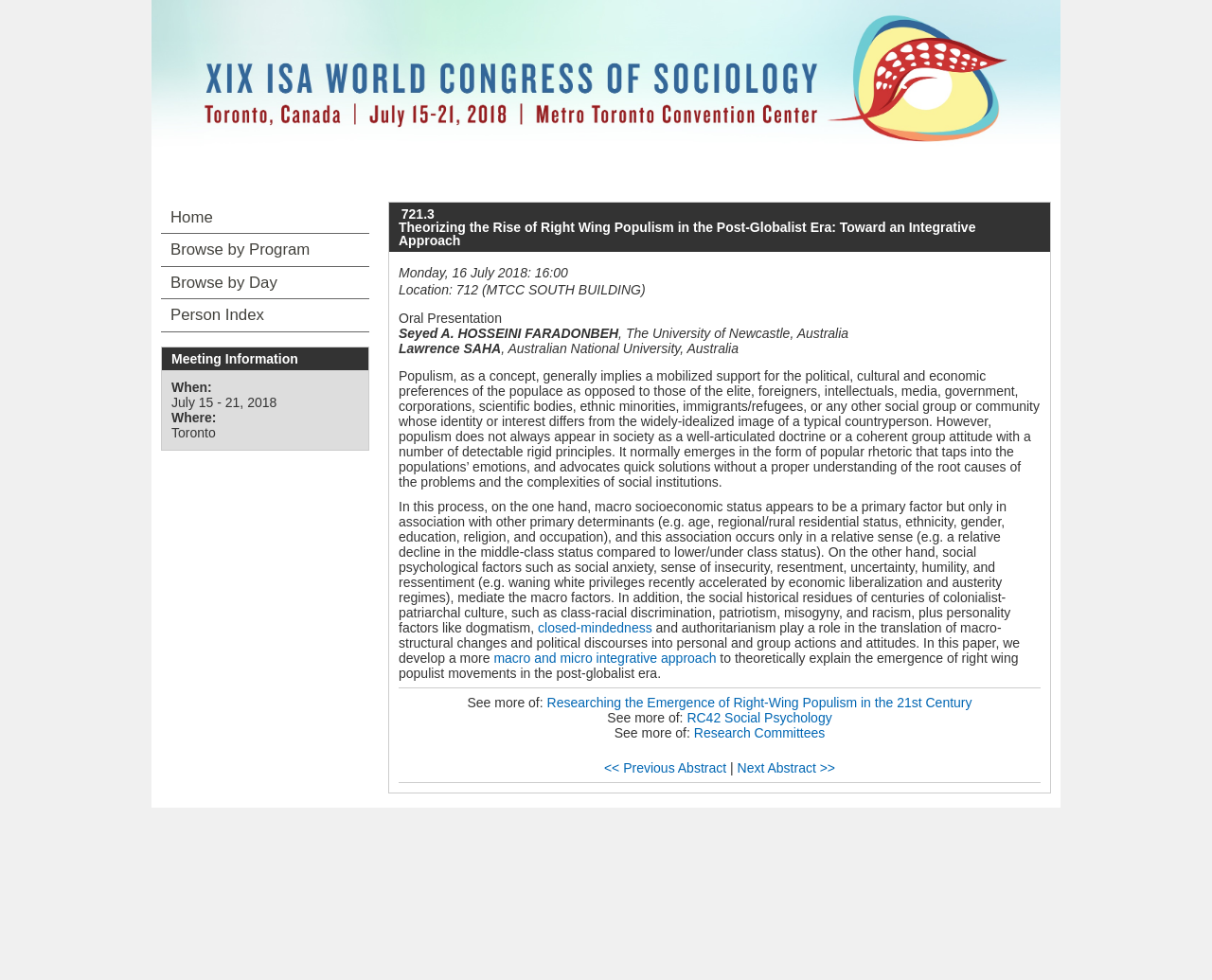Where is the XIX ISA World Congress of Sociology taking place?
Please provide a full and detailed response to the question.

I found the location of the XIX ISA World Congress of Sociology by looking at the 'Meeting Information' section of the webpage, which contains the text 'Where: Toronto'. This indicates that the congress is taking place in Toronto.